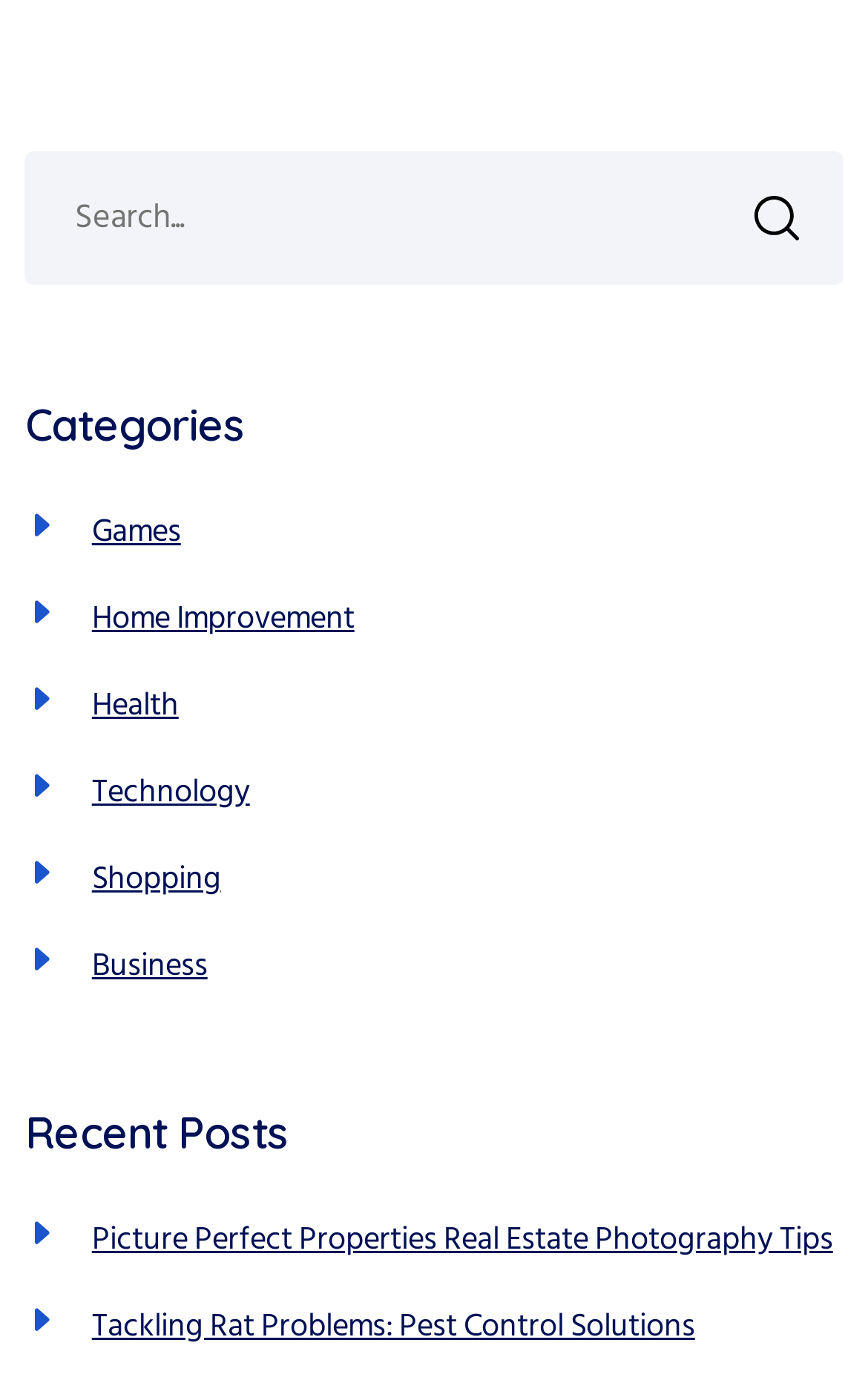Locate the bounding box coordinates of the clickable area needed to fulfill the instruction: "View Games category".

[0.106, 0.367, 0.208, 0.404]